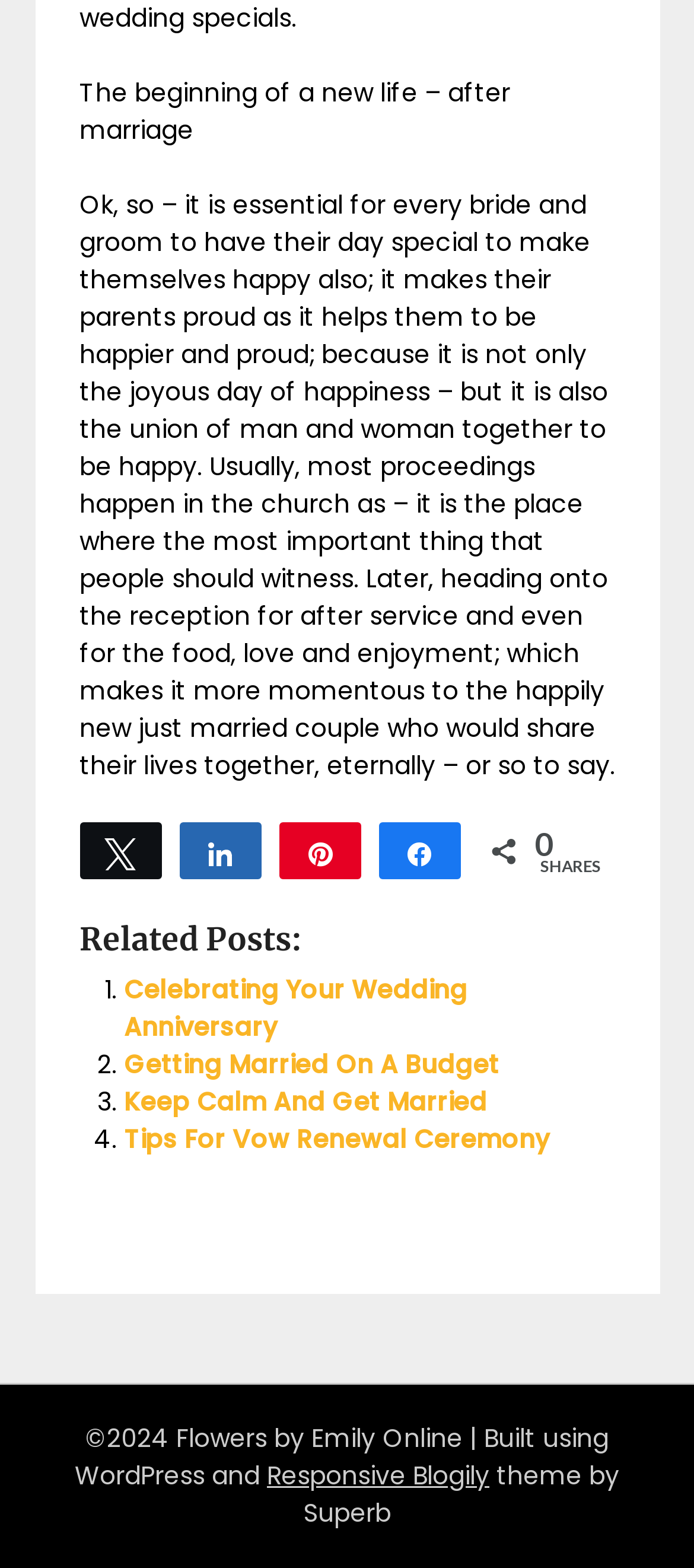Determine the bounding box coordinates of the clickable region to carry out the instruction: "Read related post 'Celebrating Your Wedding Anniversary'".

[0.178, 0.619, 0.673, 0.666]